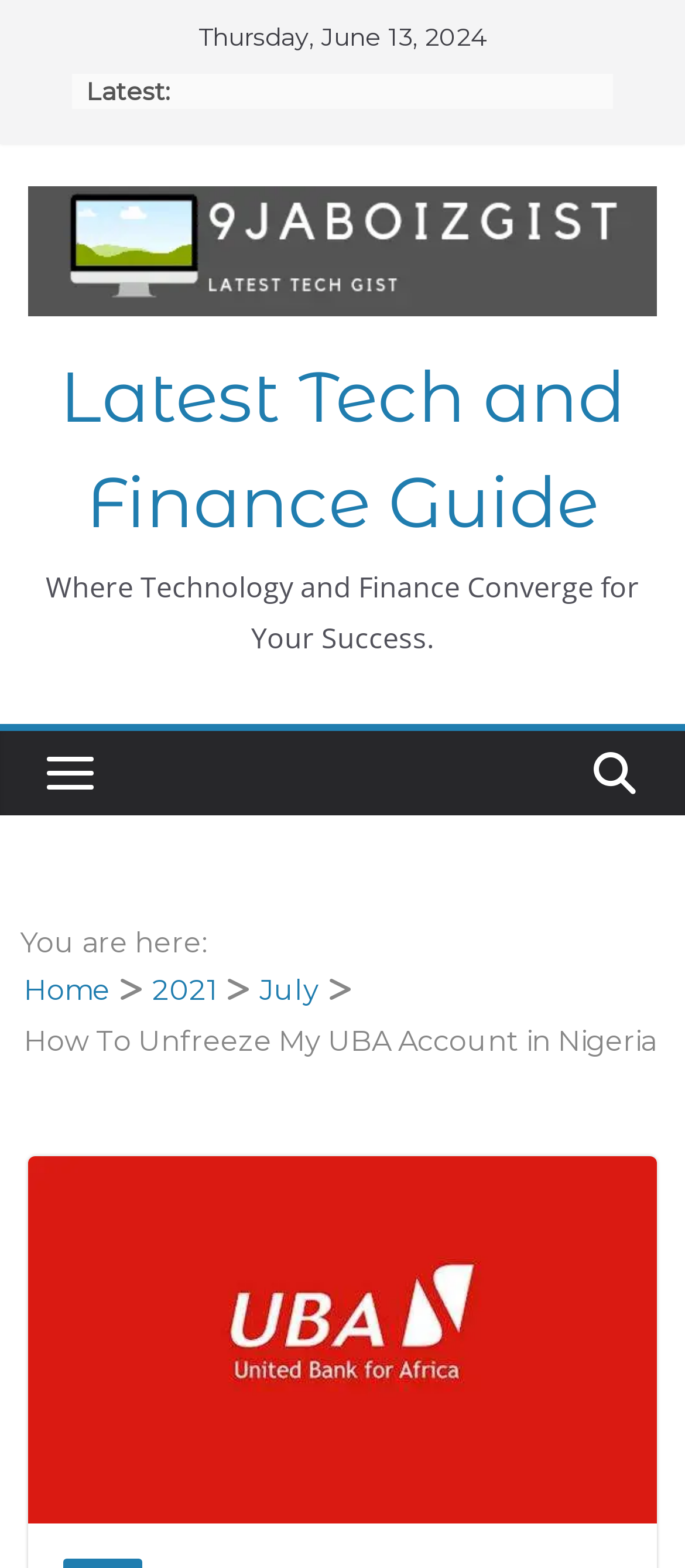Provide a short answer using a single word or phrase for the following question: 
What is the title of the current webpage?

How To Unfreeze My UBA Account in Nigeria